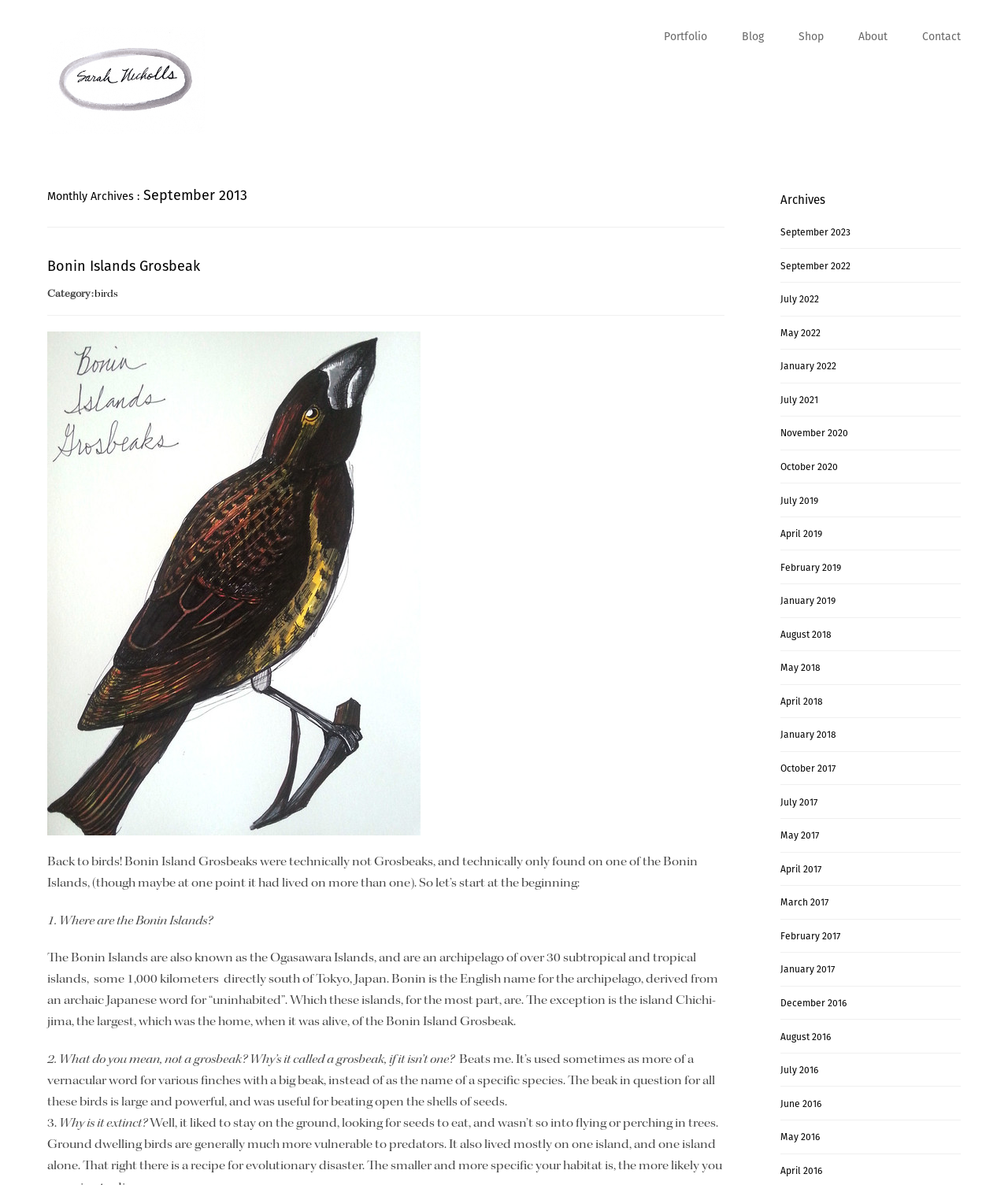Please find the bounding box coordinates of the element that needs to be clicked to perform the following instruction: "View the 'Bonin Islands Grosbeak' article". The bounding box coordinates should be four float numbers between 0 and 1, represented as [left, top, right, bottom].

[0.047, 0.215, 0.719, 0.242]